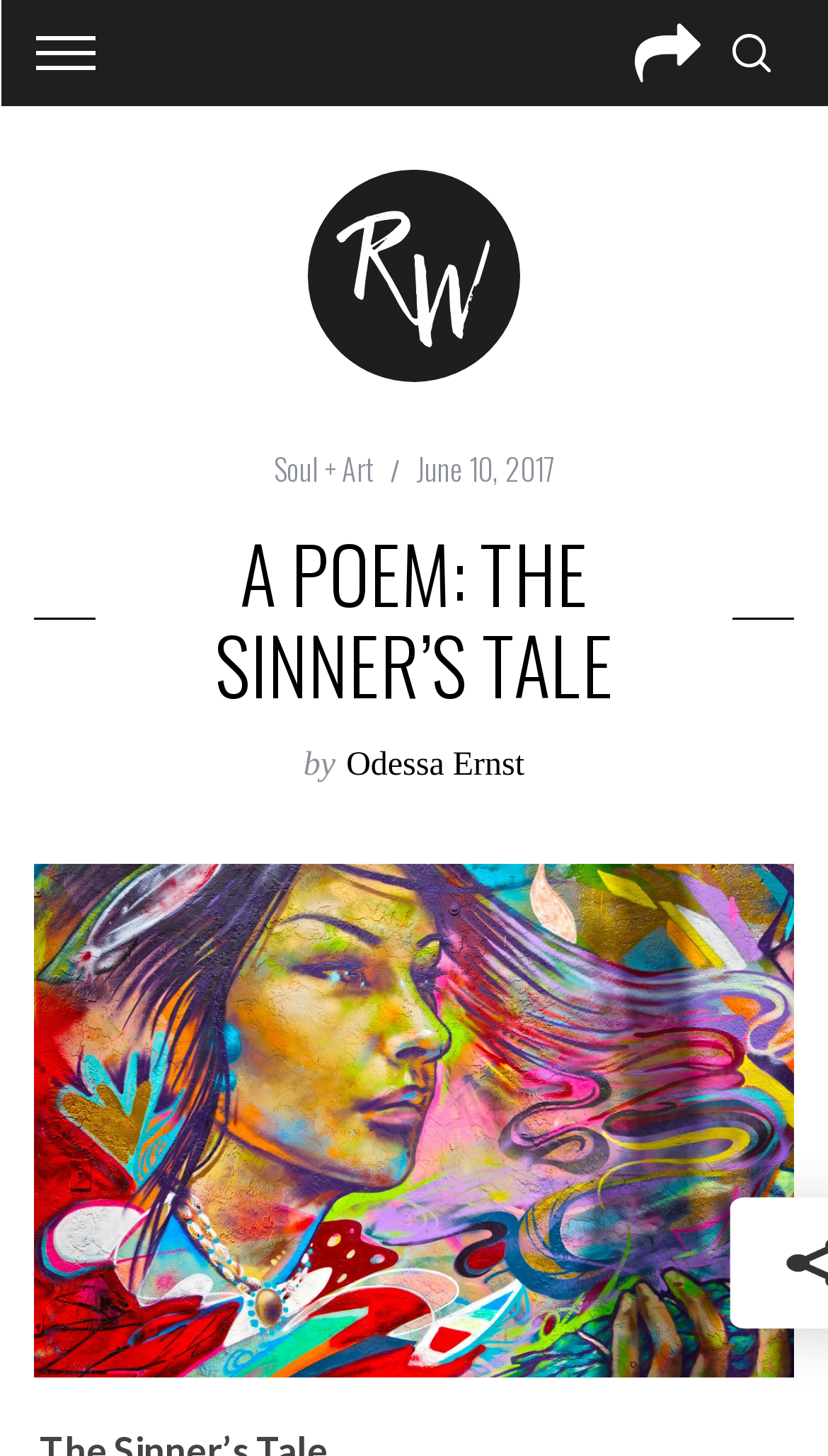What is the date of the poem?
Could you give a comprehensive explanation in response to this question?

I found the answer by looking at the time element which says 'June 10, 2017', indicating the date of the poem.